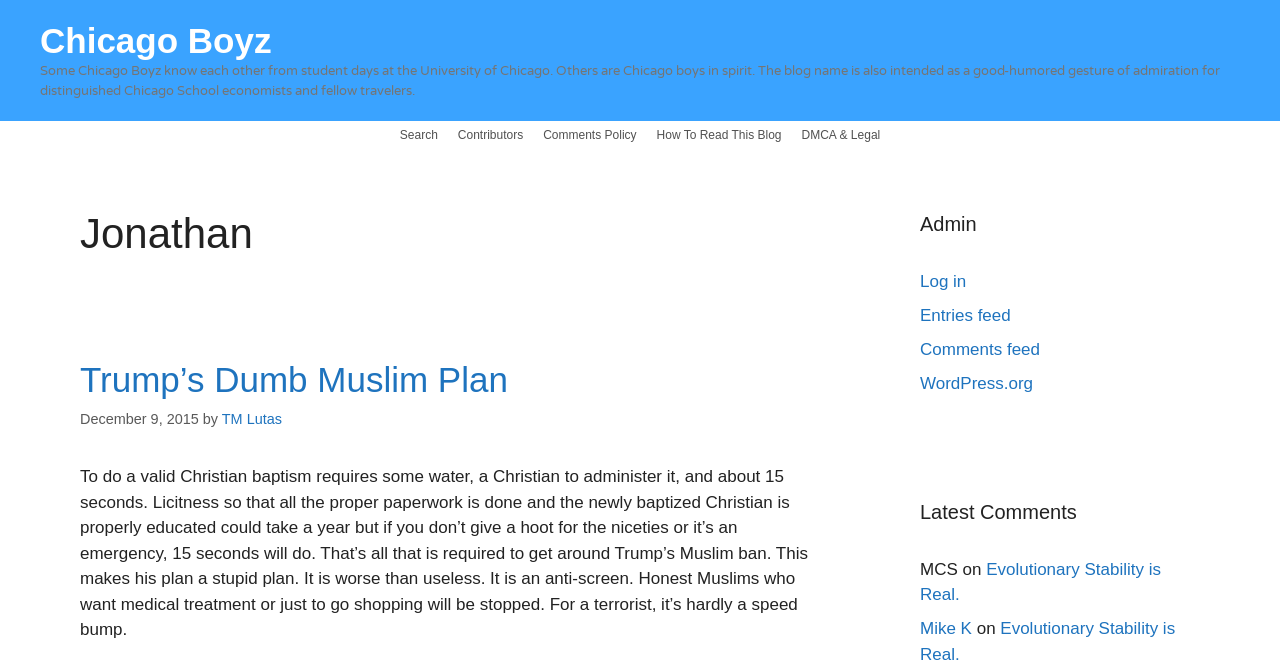Reply to the question with a single word or phrase:
What is the title of the first blog post?

Trump’s Dumb Muslim Plan